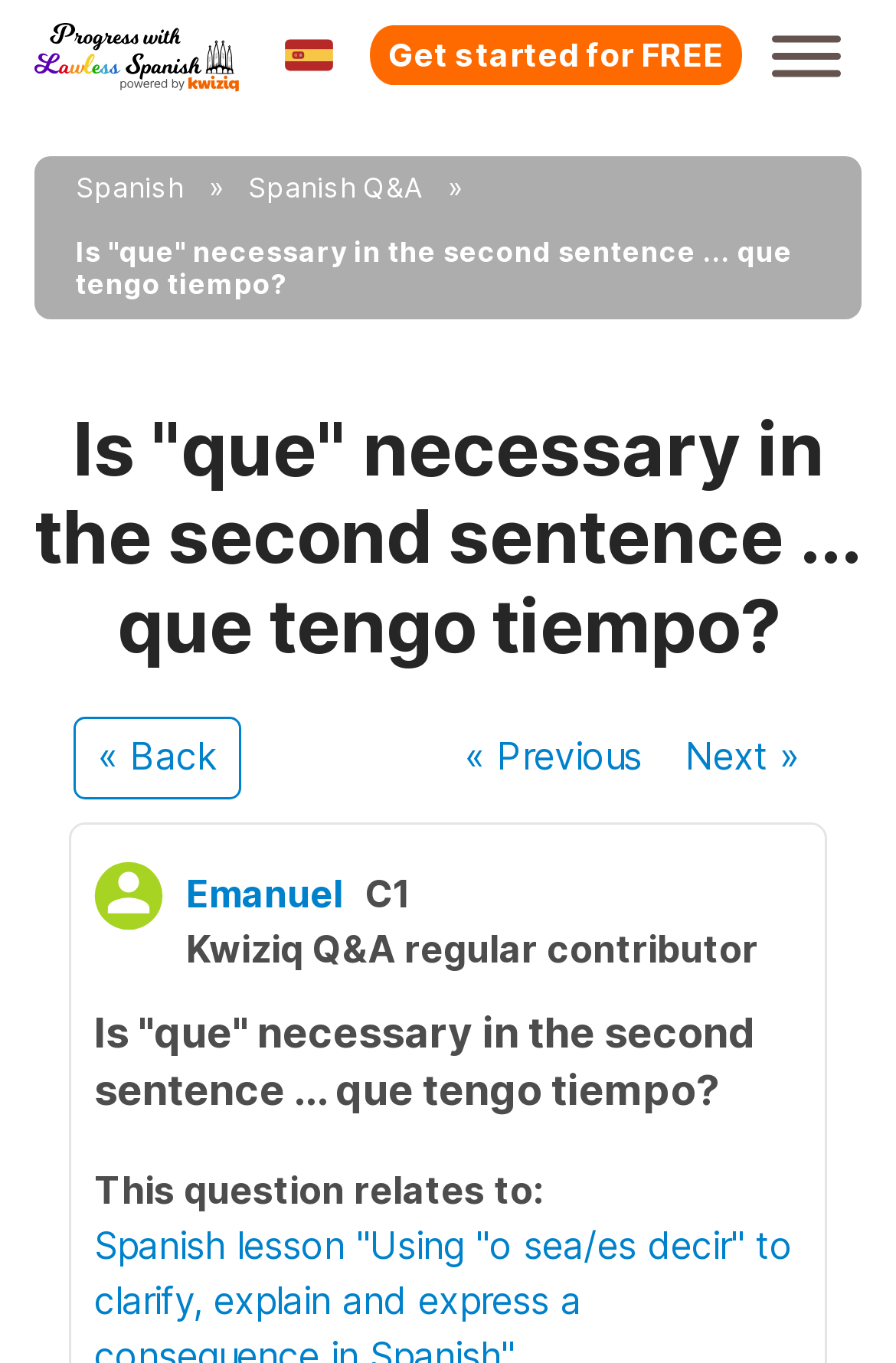Based on the visual content of the image, answer the question thoroughly: Who is the contributor of the Q&A?

The contributor of the Q&A can be determined by looking at the link 'Emanuel' which suggests that Emanuel is the contributor of the Q&A.